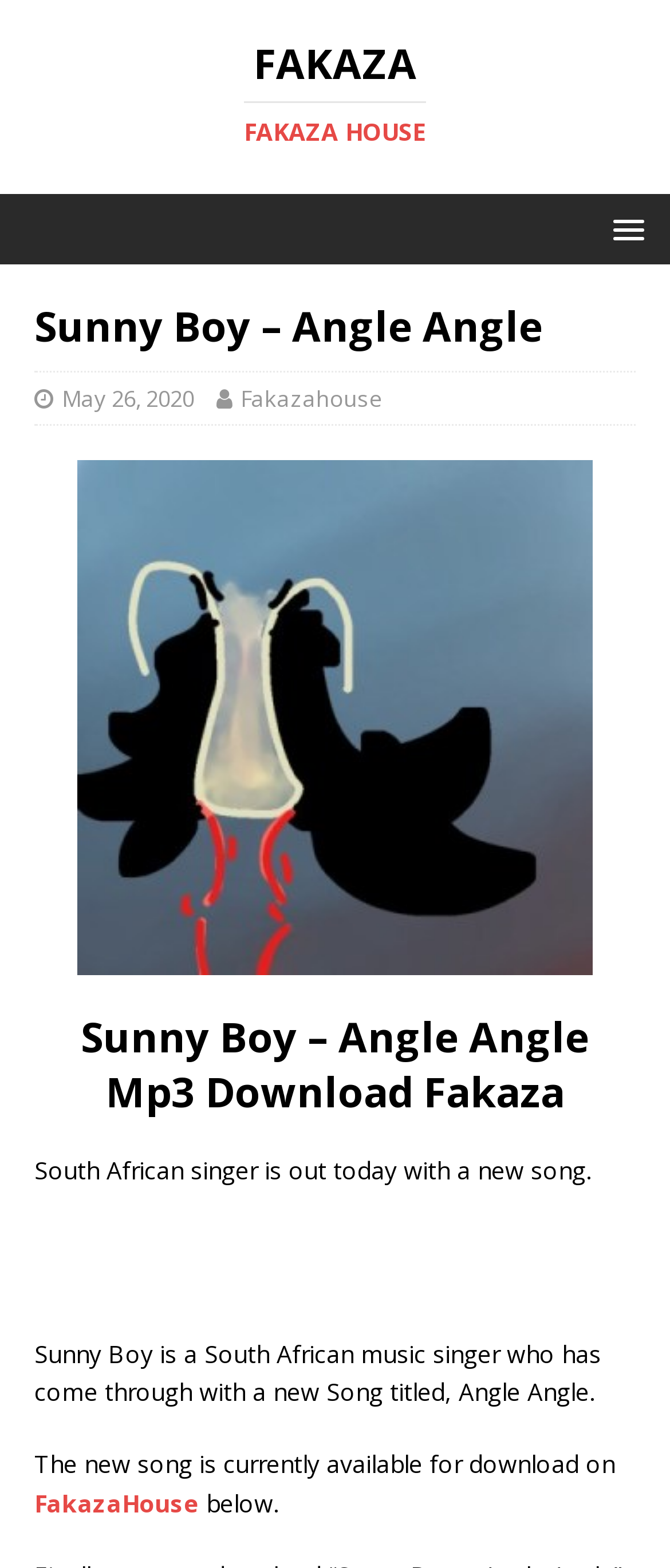Examine the screenshot and answer the question in as much detail as possible: What is the nationality of the singer?

The text 'Sunny Boy is a South African music singer...' mentions the nationality of the singer as South African.